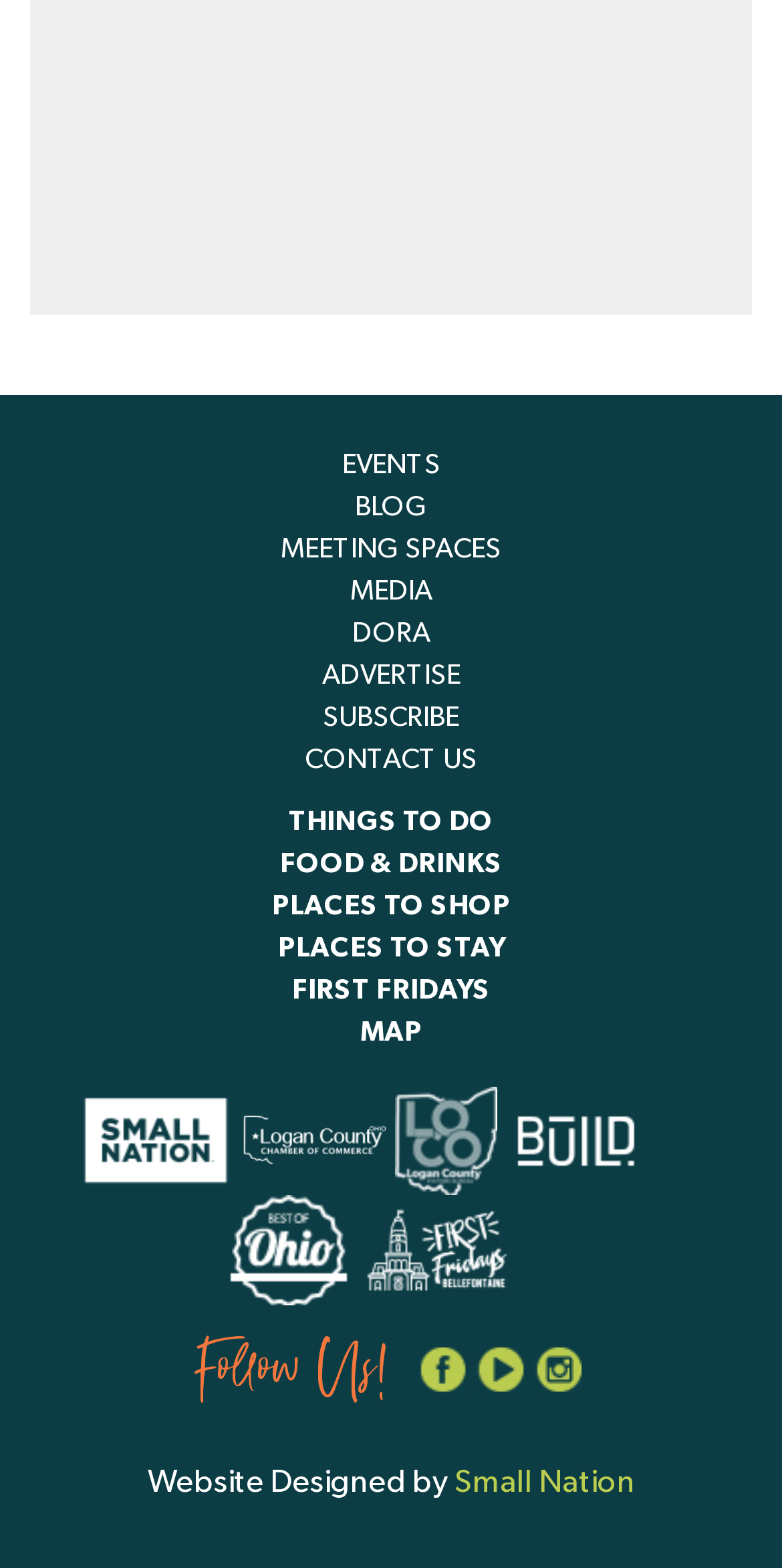Answer the question using only one word or a concise phrase: How many social media links are there?

3